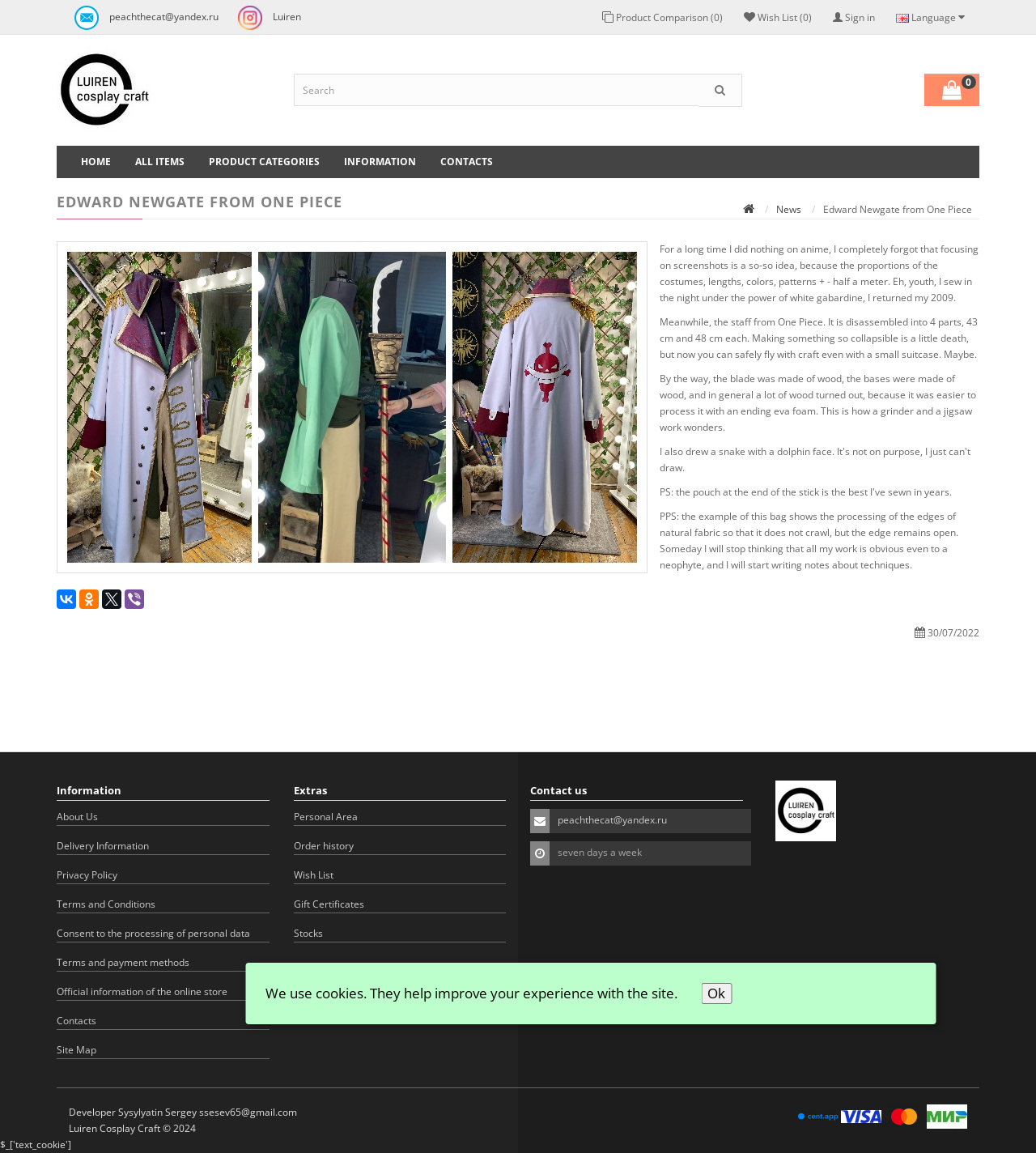Show the bounding box coordinates for the element that needs to be clicked to execute the following instruction: "Read about the company". Provide the coordinates in the form of four float numbers between 0 and 1, i.e., [left, top, right, bottom].

None